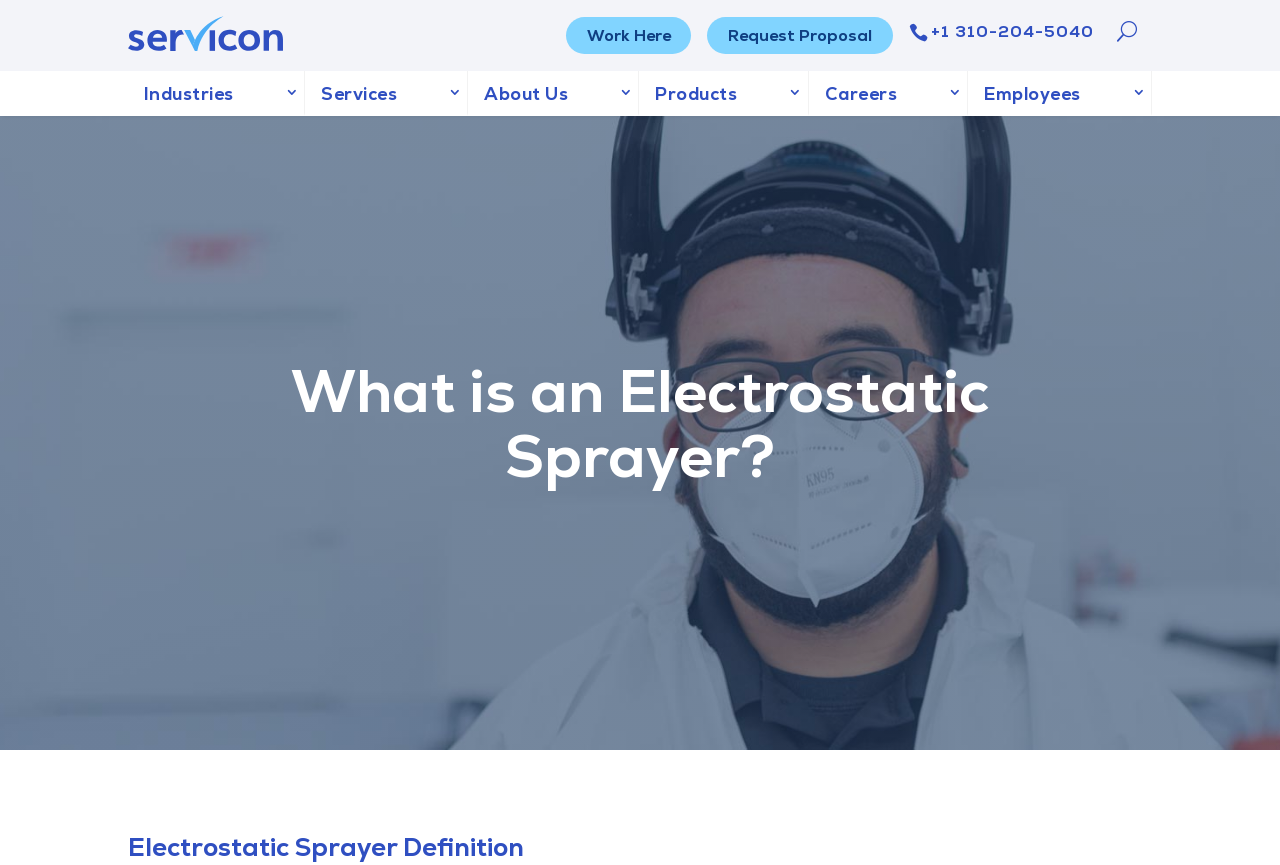Create an in-depth description of the webpage, covering main sections.

The webpage is about electrostatic sprayers, specifically explaining what they are and their purpose. At the top left corner, there is a logo of Servicon, a commercial cleaning company, which is also a link to their homepage. Next to the logo, there are three links: "Work Here" and "Request Proposal" on the top right, and a layout table with a phone number "+1 310-204-5040" and an icon on the top right corner.

Below the top section, there is a navigation menu with six links: "Industries 3", "Services 3", "About Us 3", "Products 3", "Careers 3", and "Employees 3", arranged horizontally from left to right.

The main content of the webpage is a heading "What is an Electrostatic Sprayer?" located in the middle of the page, which suggests that the page will provide information about electrostatic sprayers.